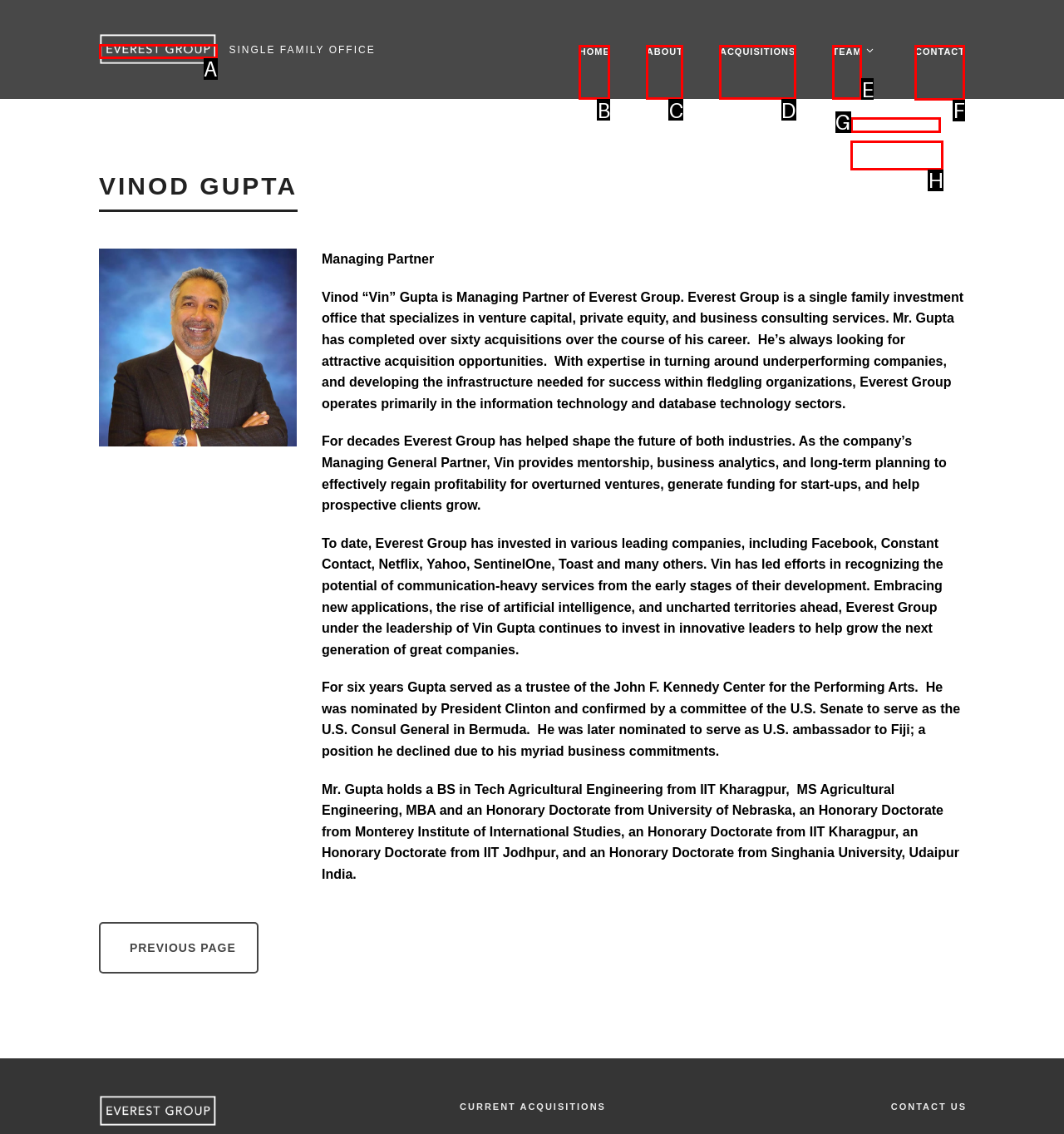Identify the correct UI element to click on to achieve the following task: Contact Everest Group Respond with the corresponding letter from the given choices.

F